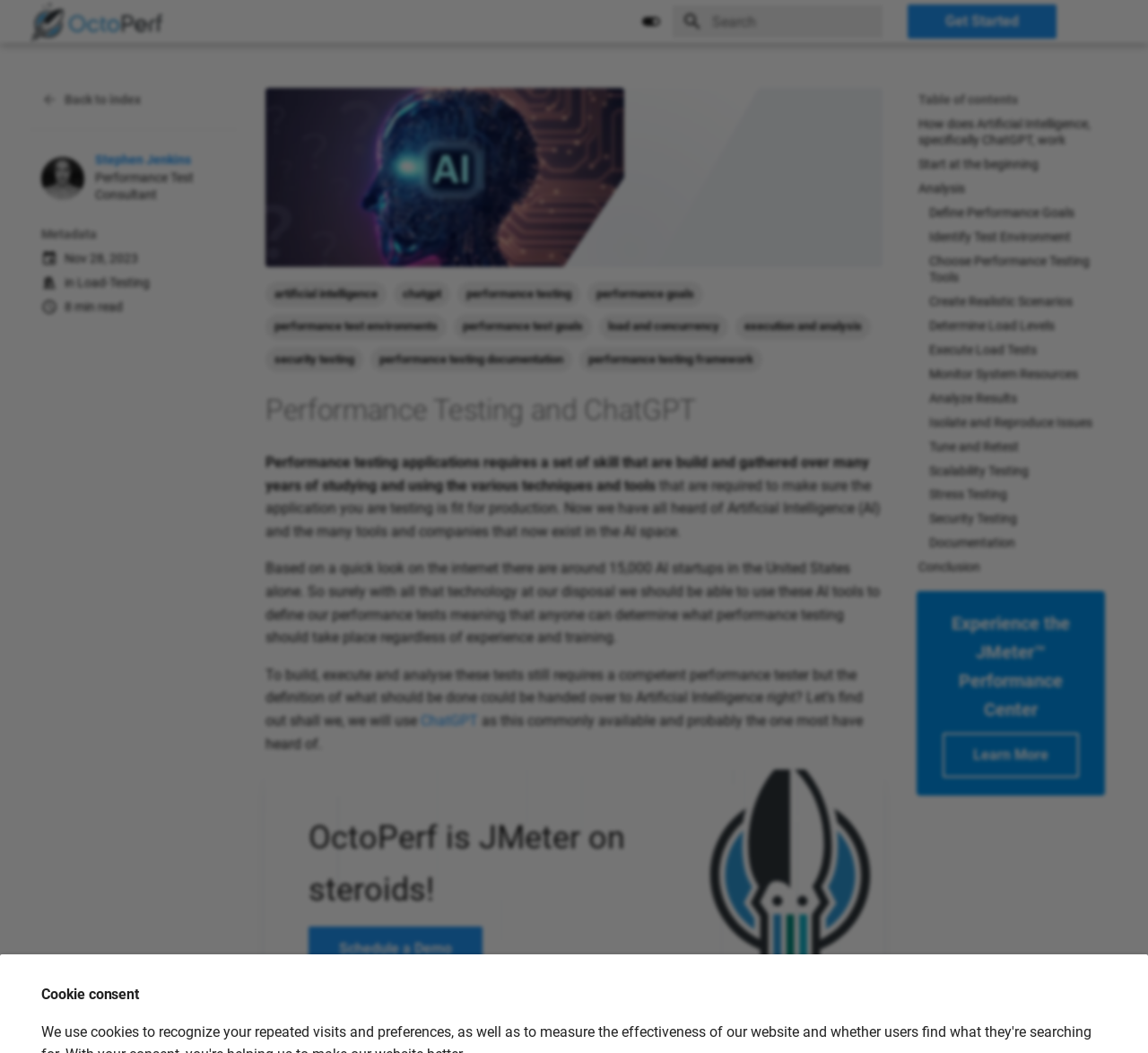Please provide a short answer using a single word or phrase for the question:
What is the estimated reading time of the article?

8 min read